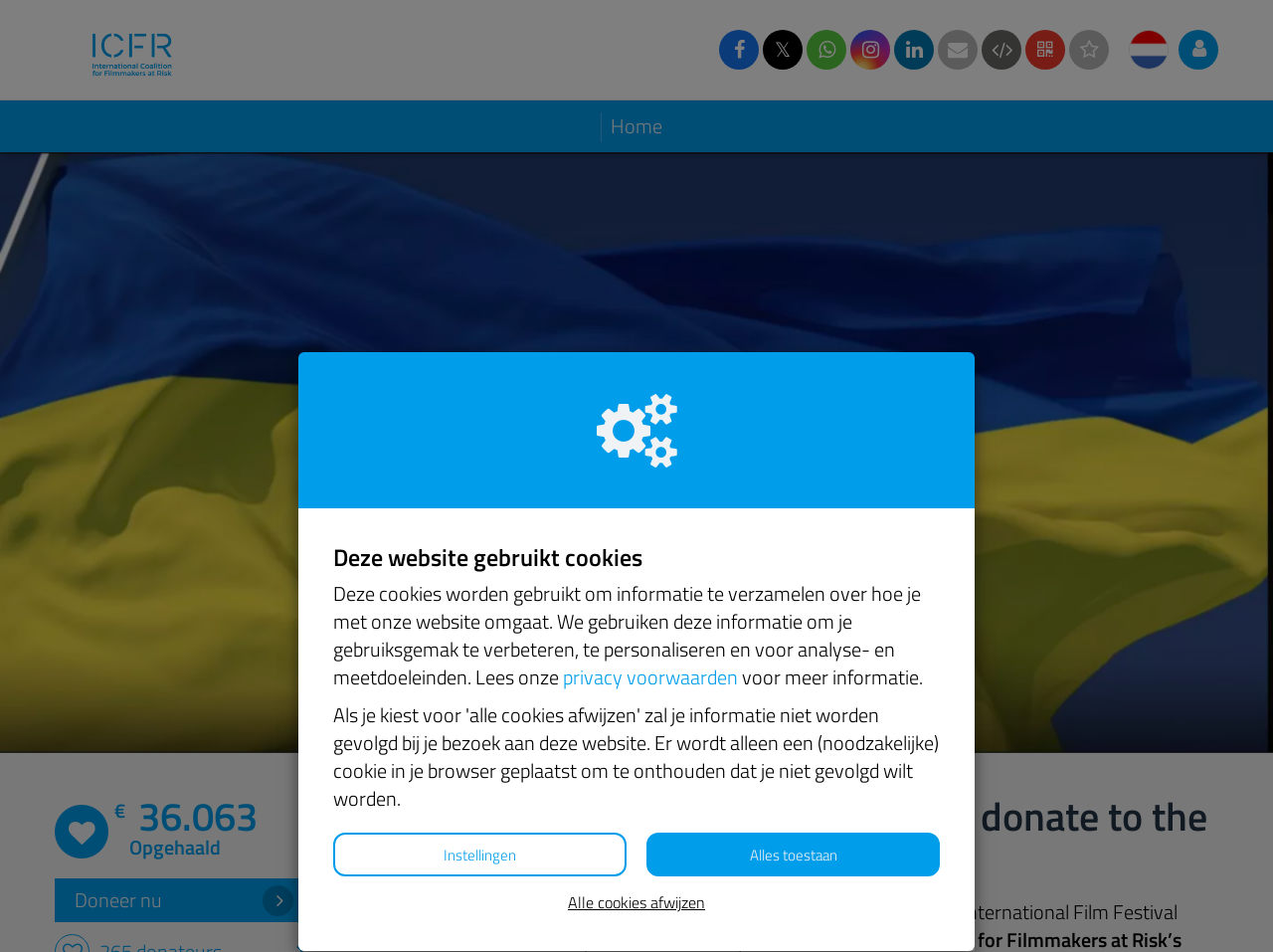Identify the title of the webpage and provide its text content.

Support Ukrainian Filmmakers and donate to the emergency fund of ICFR